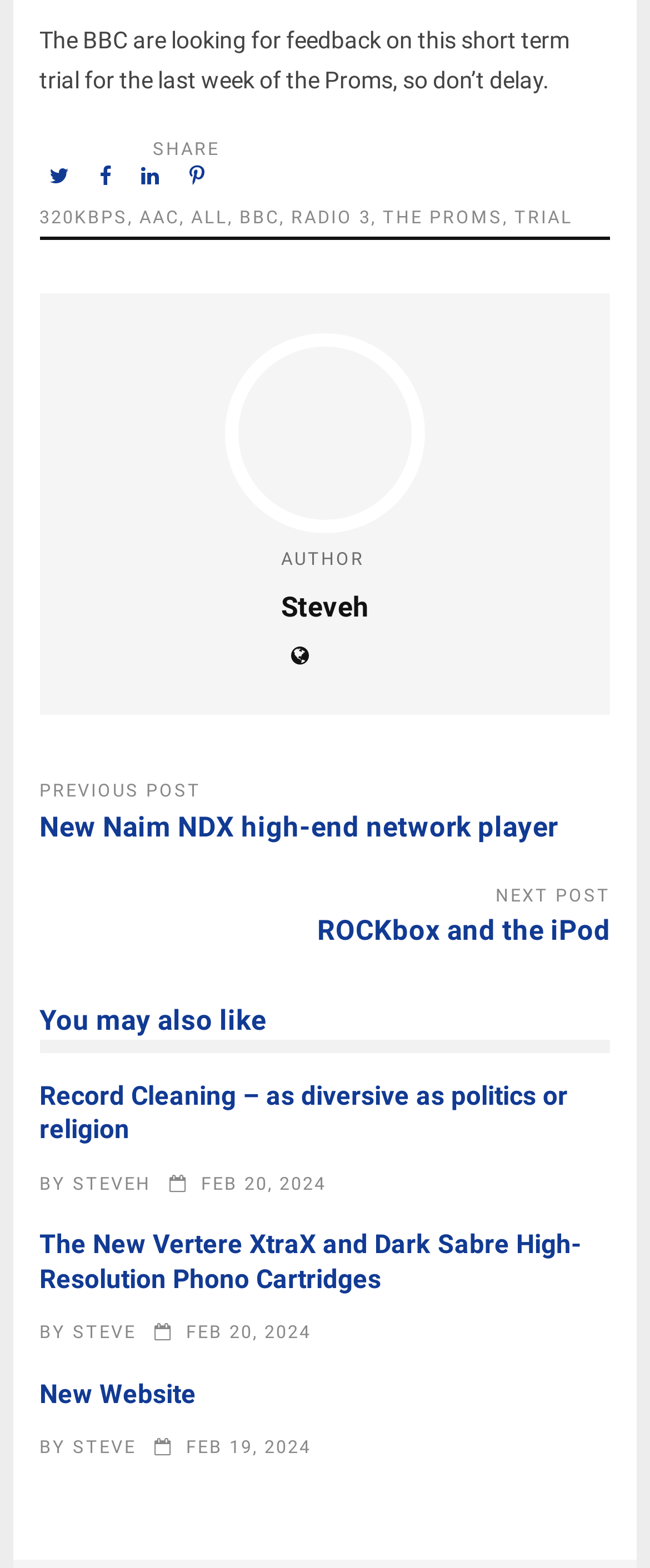Identify the bounding box coordinates of the specific part of the webpage to click to complete this instruction: "Click on the 'ROCKbox and the iPod' link".

[0.488, 0.583, 0.939, 0.604]